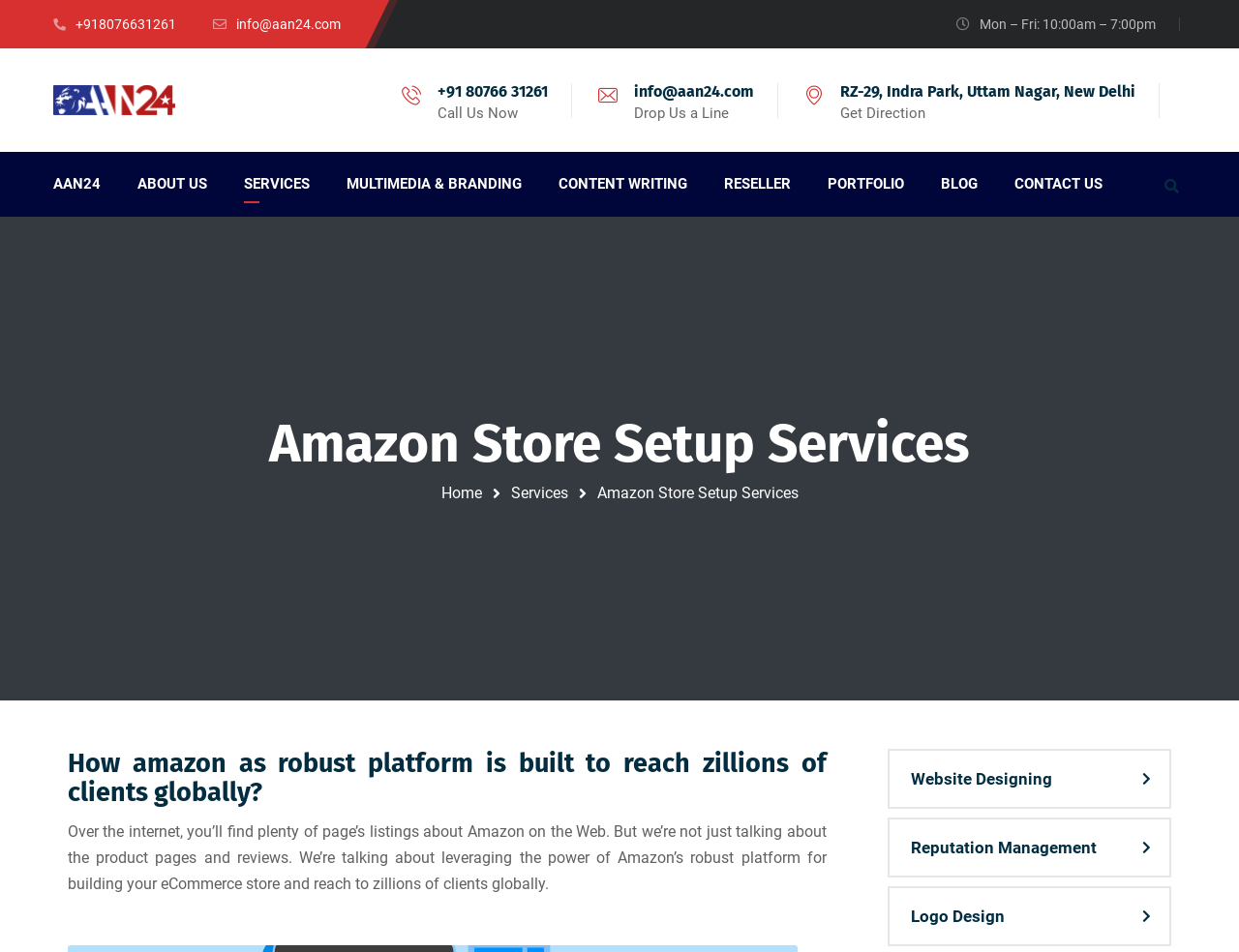Based on the element description: "info@aan24.com", identify the bounding box coordinates for this UI element. The coordinates must be four float numbers between 0 and 1, listed as [left, top, right, bottom].

[0.512, 0.086, 0.609, 0.106]